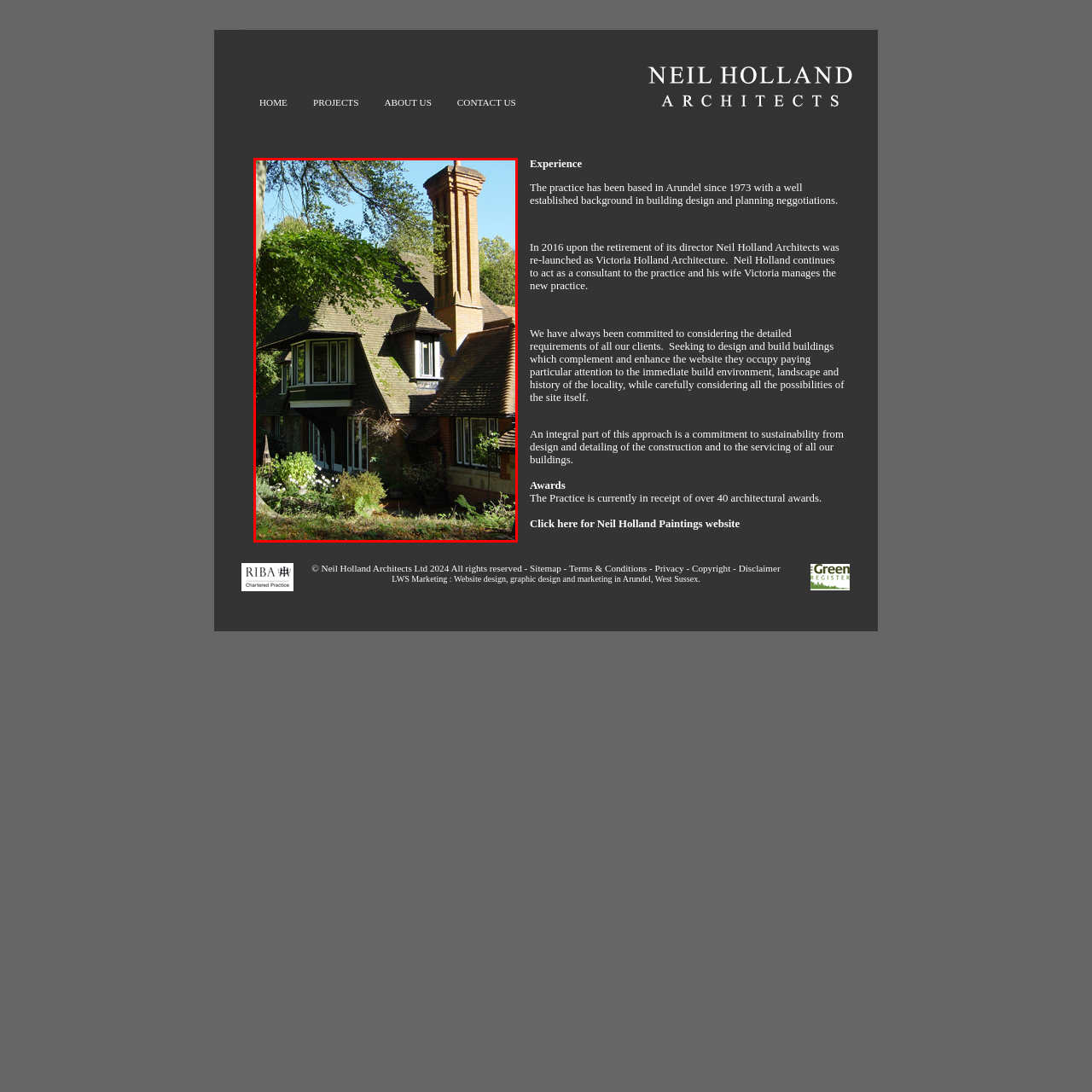Look at the image segment within the red box, What type of roof does the house have? Give a brief response in one word or phrase.

Sloped roof with multiple gables